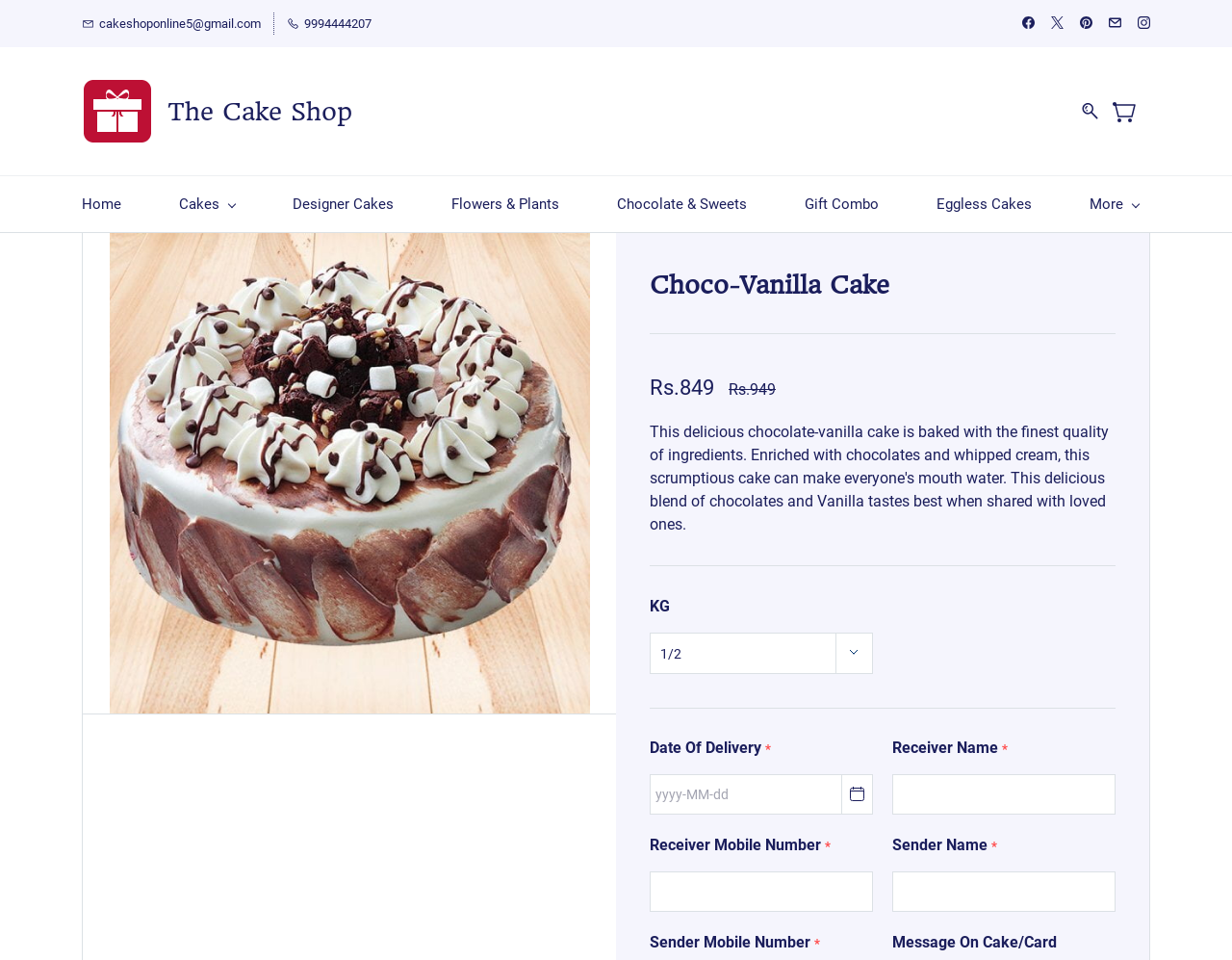Look at the image and answer the question in detail:
How many types of cakes are listed on the webpage?

I counted the number of links in the navigation menu that have text related to cakes, such as 'Cakes', 'Designer Cakes', 'Eggless Cakes', etc. and found a total of 7 types of cakes listed.